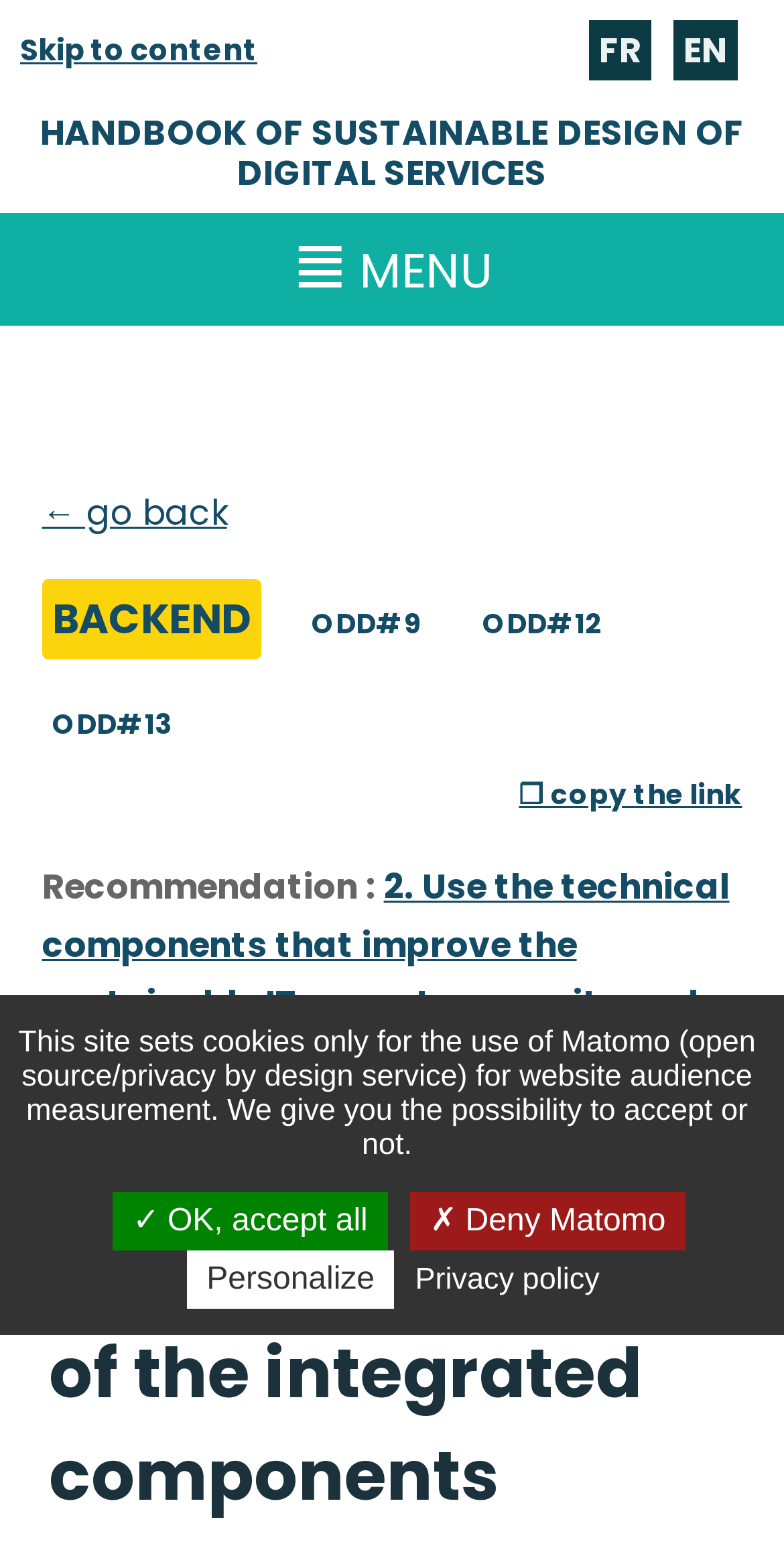How many language options are available?
From the image, respond using a single word or phrase.

2